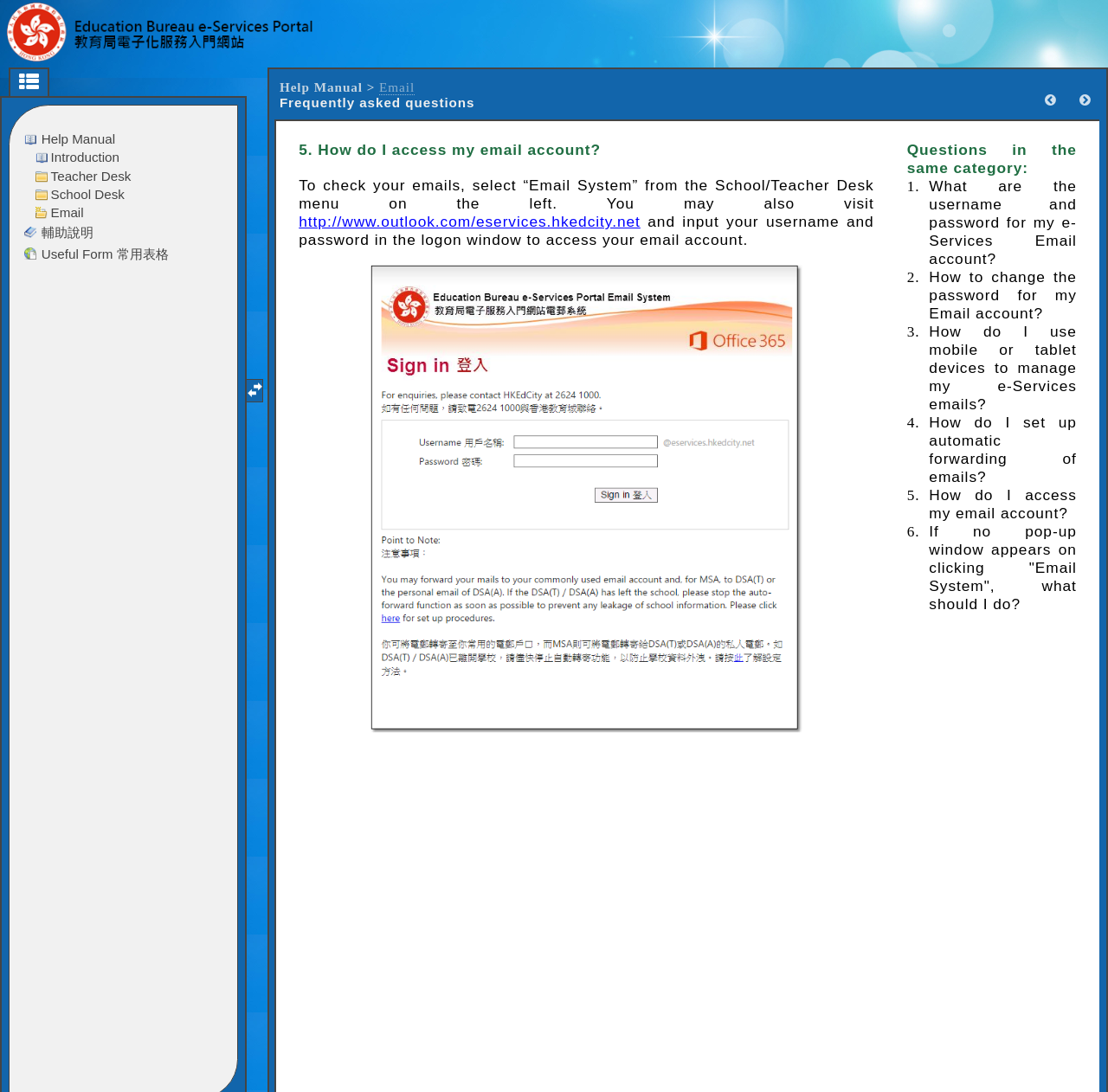Given the description http://www.outlook.com/eservices.hkedcity.net, predict the bounding box coordinates of the UI element. Ensure the coordinates are in the format (top-left x, top-left y, bottom-right x, bottom-right y) and all values are between 0 and 1.

[0.27, 0.195, 0.578, 0.211]